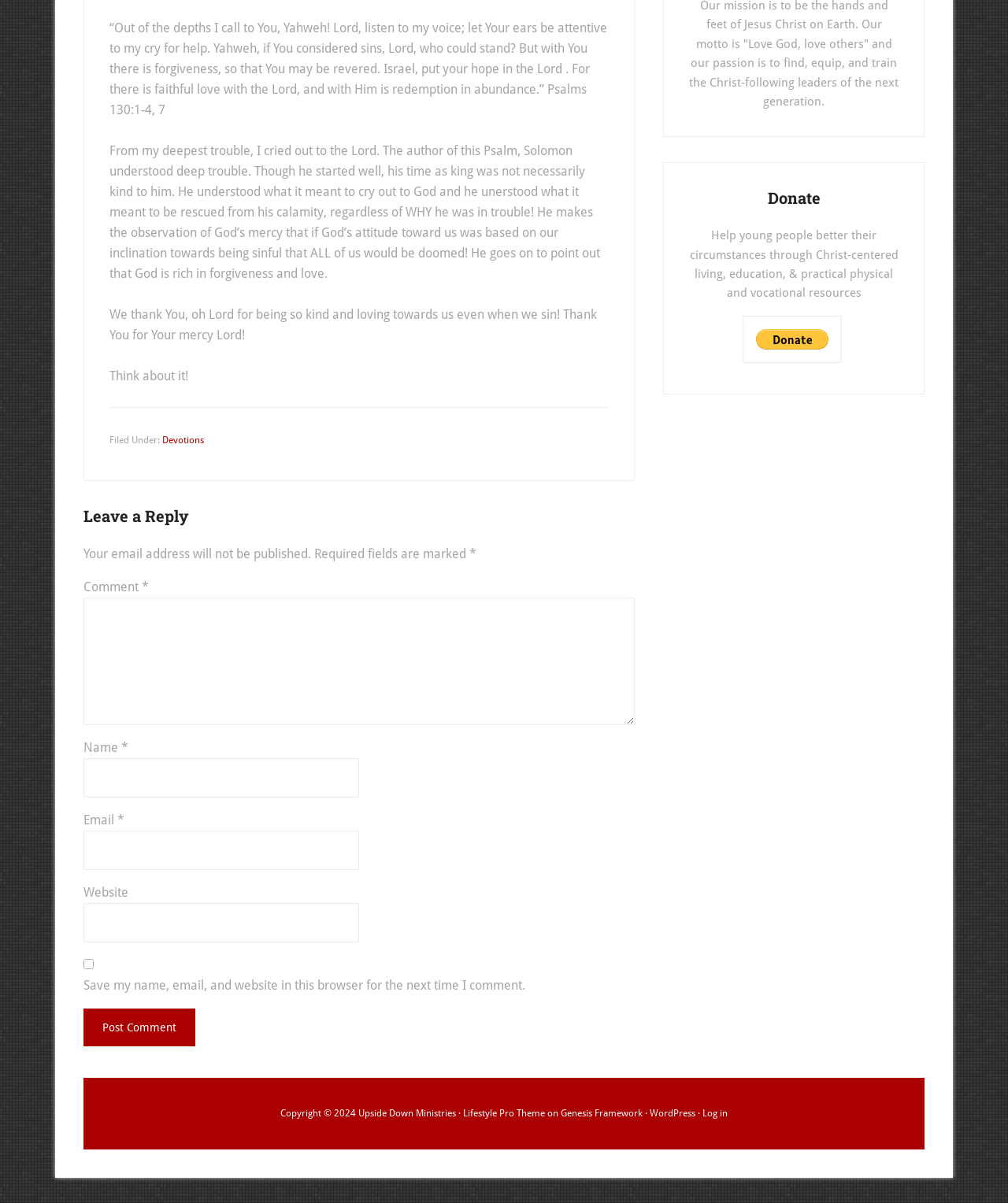Please determine the bounding box coordinates for the UI element described here. Use the format (top-left x, top-left y, bottom-right x, bottom-right y) with values bounded between 0 and 1: parent_node: Comment * name="comment"

[0.083, 0.496, 0.63, 0.602]